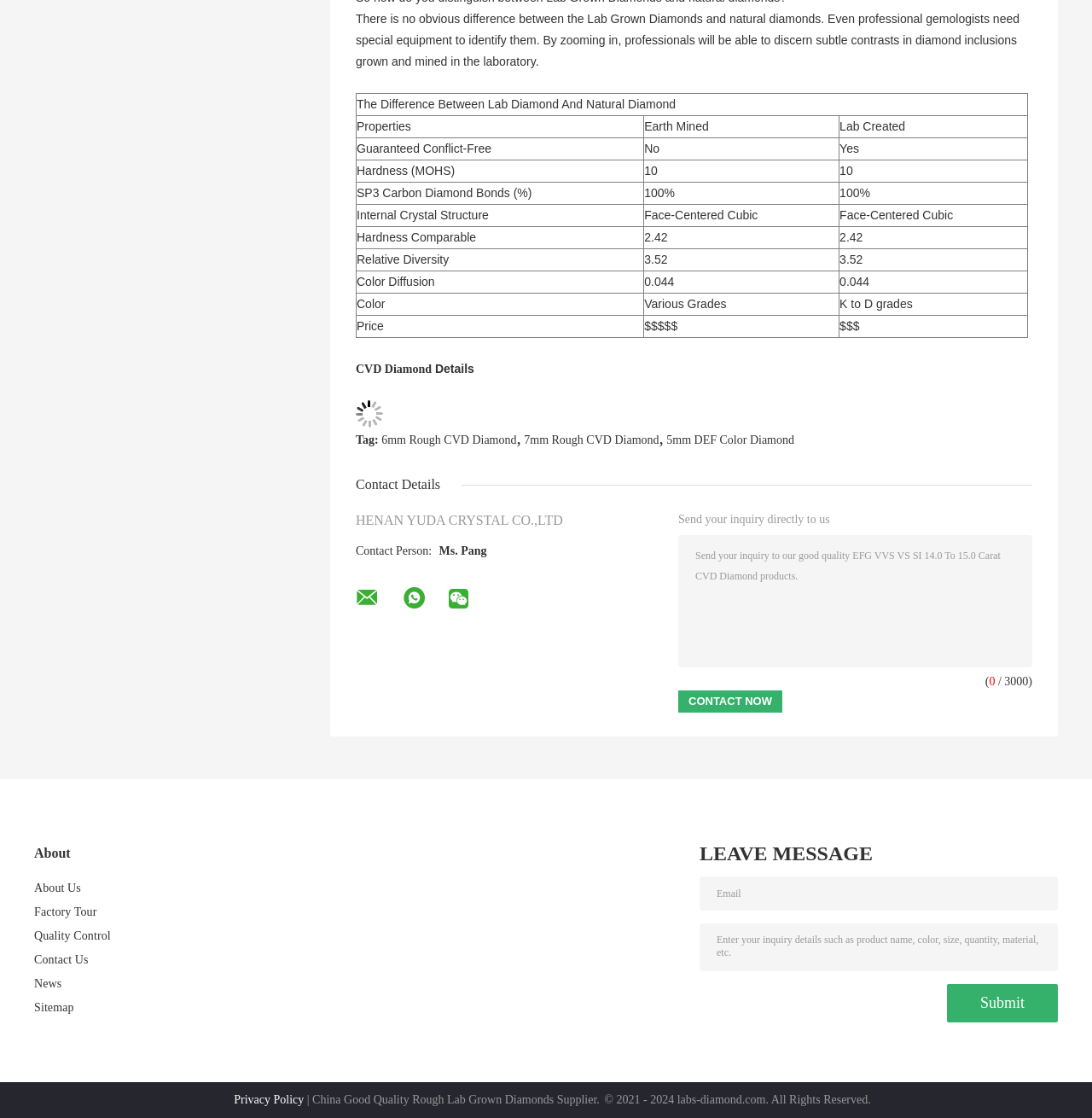Please examine the image and answer the question with a detailed explanation:
What is the hardness of Lab Created diamonds?

Based on the table comparing the properties of Earth Mined and Lab Created diamonds, the hardness of Lab Created diamonds is 10, measured in MOHS.